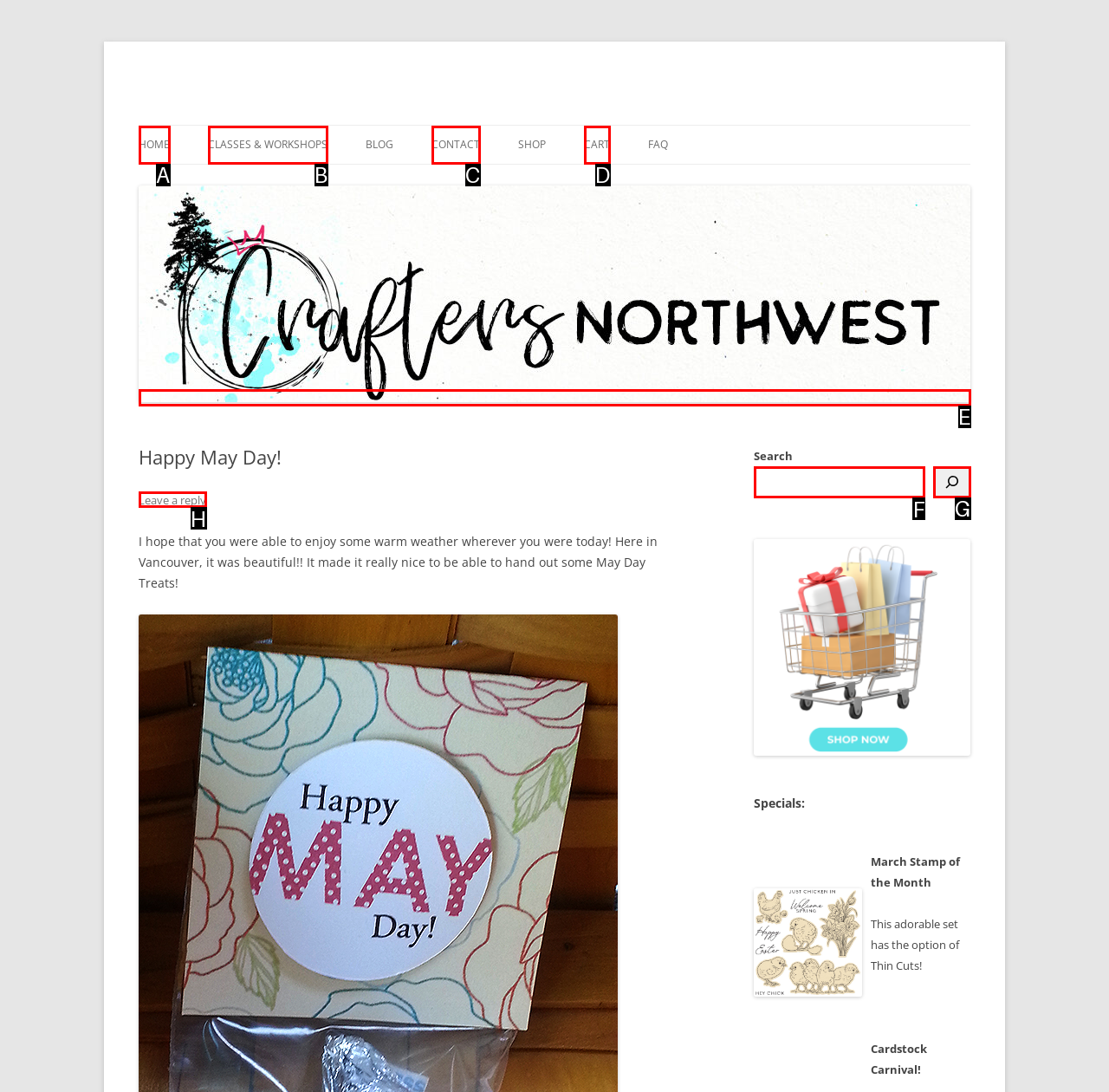Indicate the HTML element that should be clicked to perform the task: Search for something Reply with the letter corresponding to the chosen option.

F